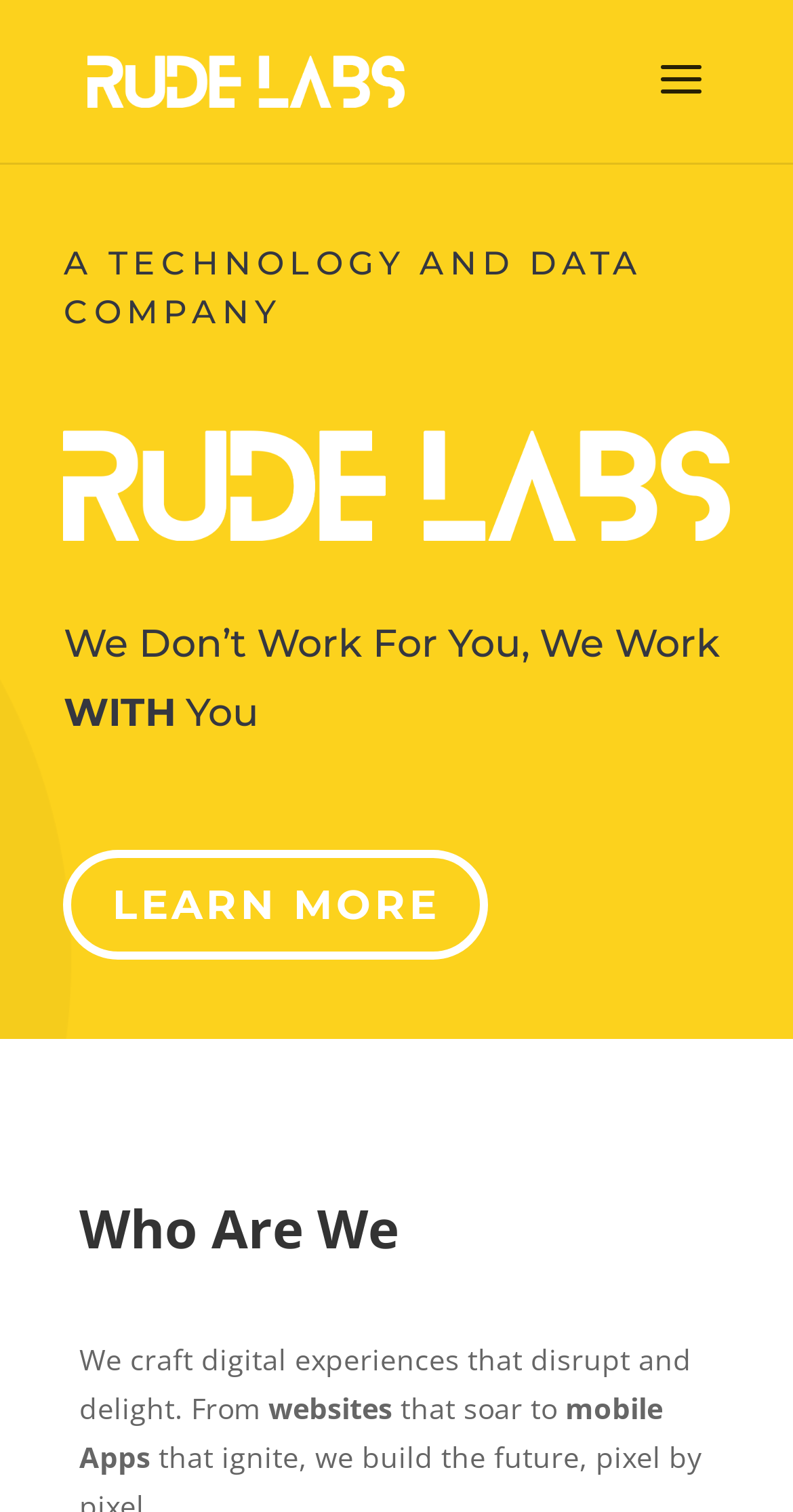Respond to the question with just a single word or phrase: 
What type of company is RuDe Labs?

Technology and data company